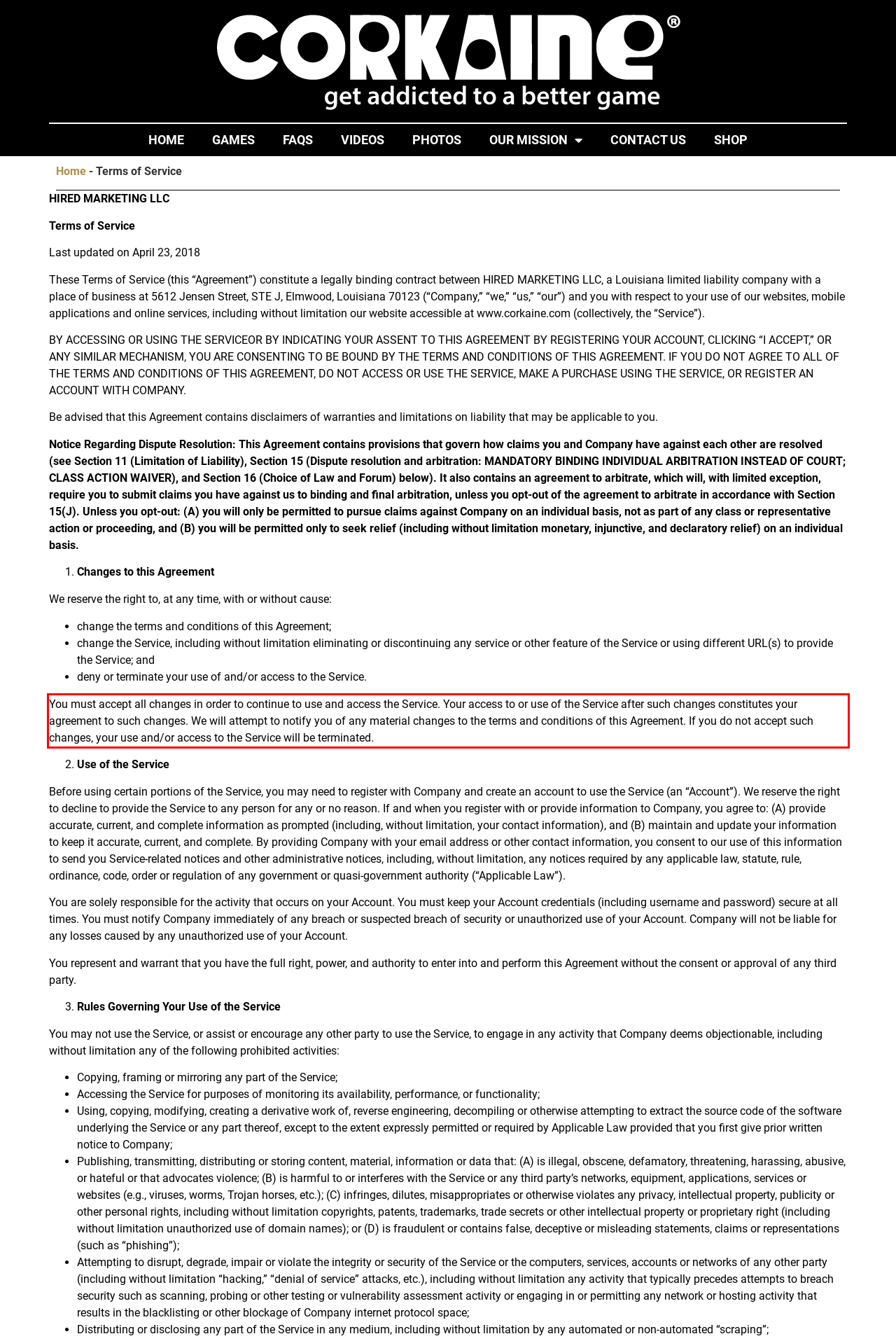You are provided with a screenshot of a webpage that includes a red bounding box. Extract and generate the text content found within the red bounding box.

You must accept all changes in order to continue to use and access the Service. Your access to or use of the Service after such changes constitutes your agreement to such changes. We will attempt to notify you of any material changes to the terms and conditions of this Agreement. If you do not accept such changes, your use and/or access to the Service will be terminated.